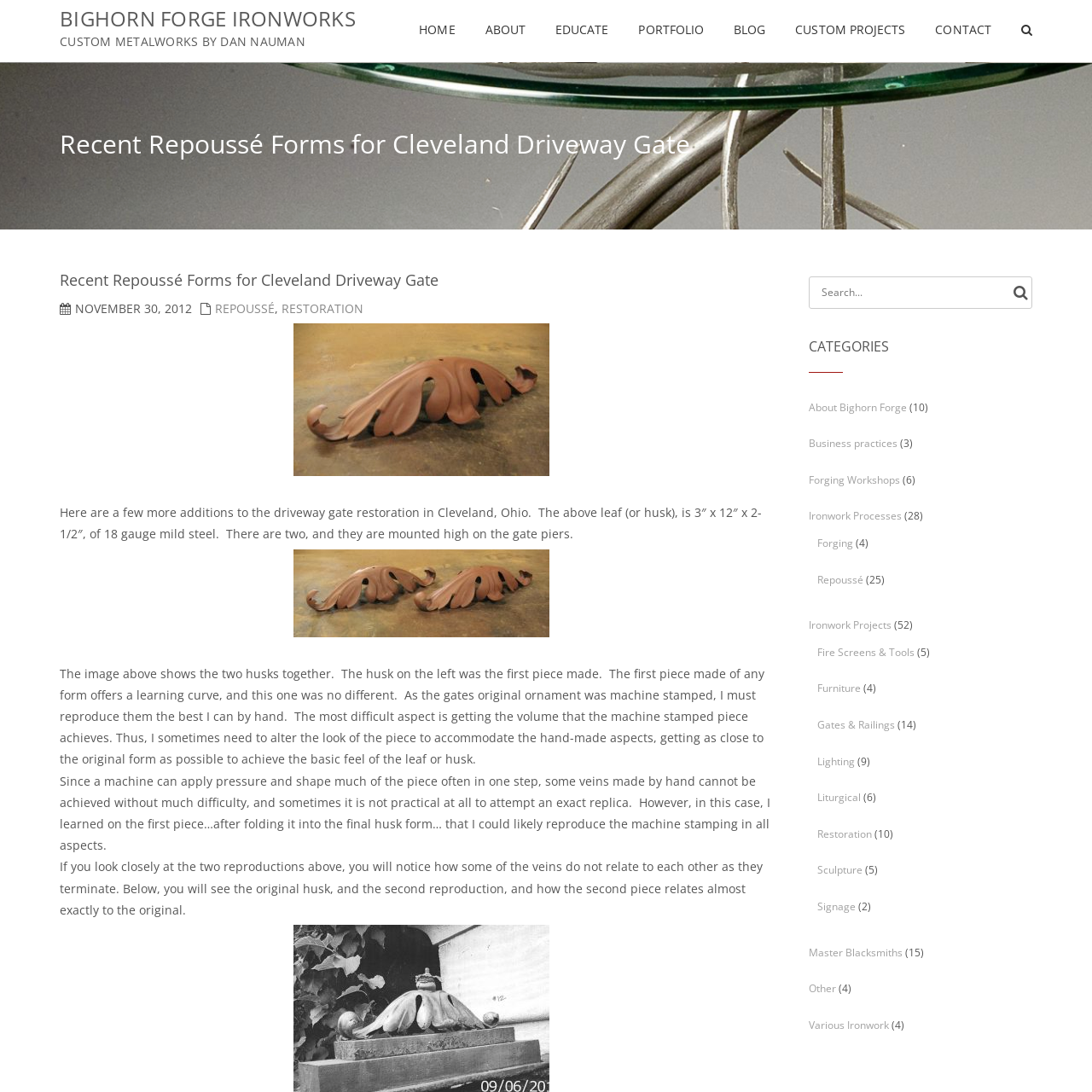How many husks are mounted high on the gate piers?
Give a thorough and detailed response to the question.

The answer can be found in the text description of the webpage, which states 'There are two, and they are mounted high on the gate piers.'